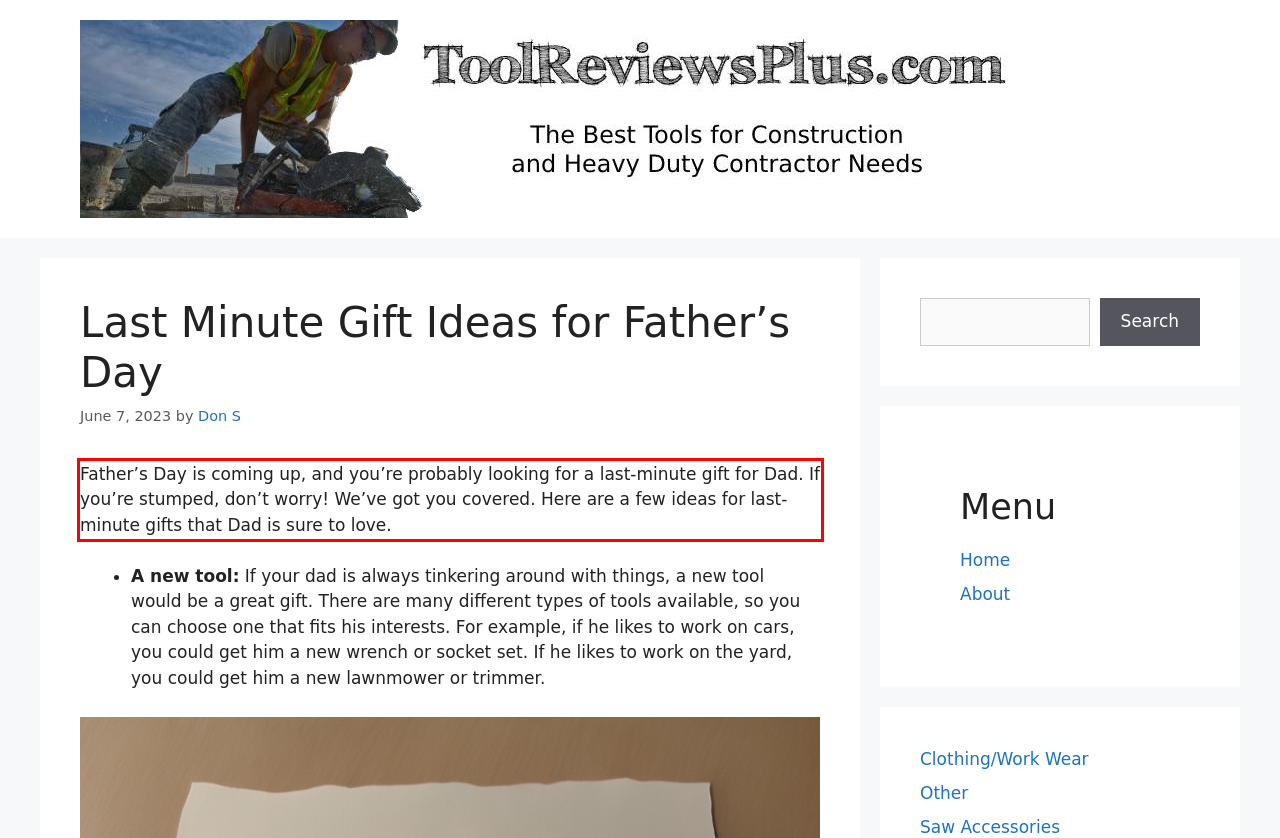You have a screenshot with a red rectangle around a UI element. Recognize and extract the text within this red bounding box using OCR.

Father’s Day is coming up, and you’re probably looking for a last-minute gift for Dad. If you’re stumped, don’t worry! We’ve got you covered. Here are a few ideas for last-minute gifts that Dad is sure to love.